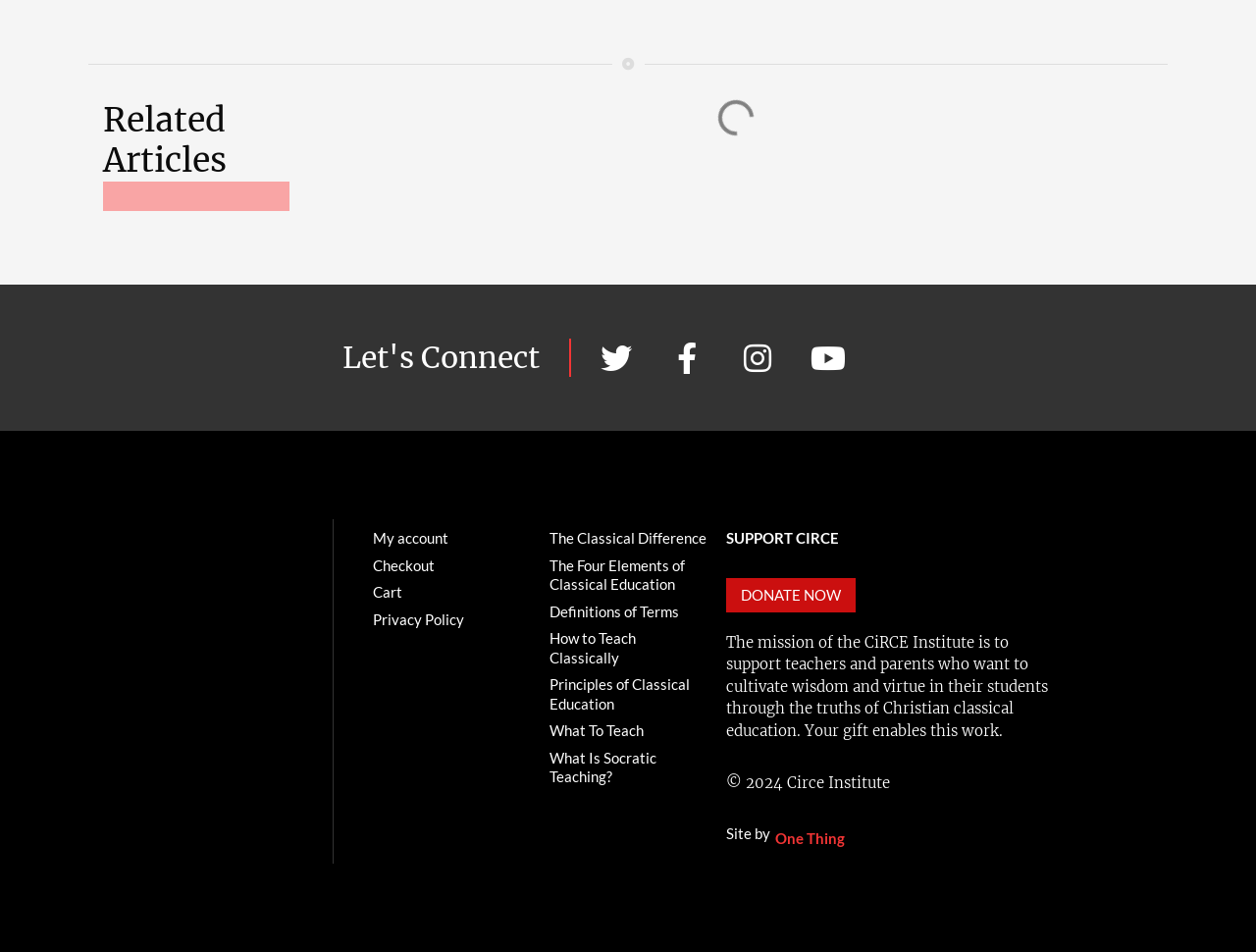Using the information shown in the image, answer the question with as much detail as possible: What is the name of the company that designed the site?

The name of the company that designed the site can be found in the link 'One Thing' with bounding box coordinates [0.617, 0.871, 0.673, 0.891].